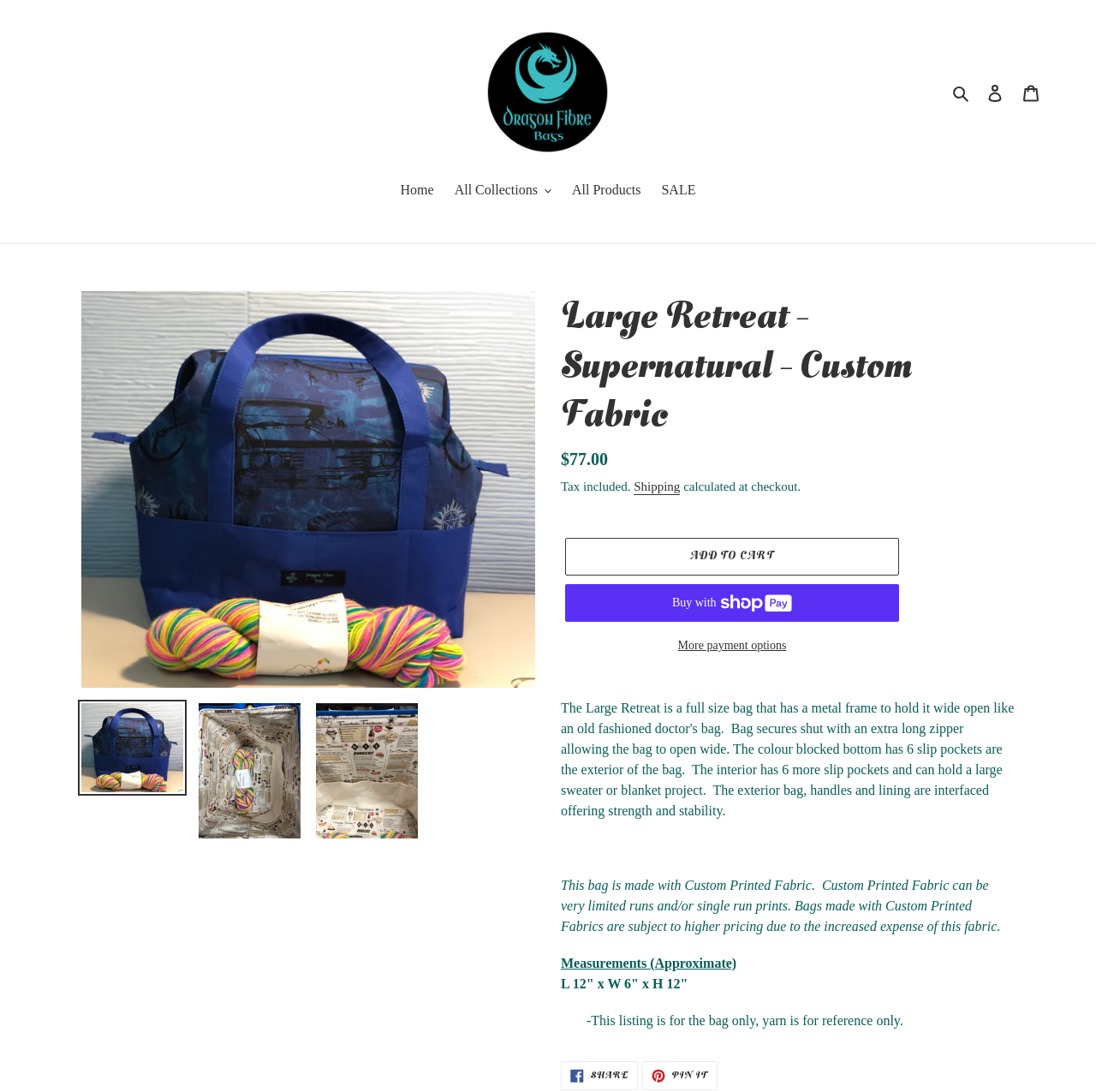Generate a thorough explanation of the webpage's elements.

The webpage is about a product called "Large Retreat" which is a full-size bag with a metal frame. At the top of the page, there is a navigation menu with links to "Home", "All Collections", "All Products", and "SALE". Below the navigation menu, there is a large image of the product, which takes up most of the top half of the page.

To the left of the image, there are three smaller images that appear to be thumbnails of the product from different angles. Below the images, there is a heading that reads "Large Retreat - Supernatural - Custom Fabric" followed by a description list that includes the regular price of the product, which is $77.00, and a note that tax is included.

Below the description list, there is a button to "Add to cart" and another button to "Buy now with ShopPay". There is also a link to "Shipping" and a note that the shipping cost will be calculated at checkout. Further down the page, there is a section of text that describes the product in more detail, including its measurements and materials.

At the very bottom of the page, there are links to share the product on Facebook and Pinterest. There are also several buttons and links at the top right corner of the page, including a search button, a link to log in, and a link to the cart.